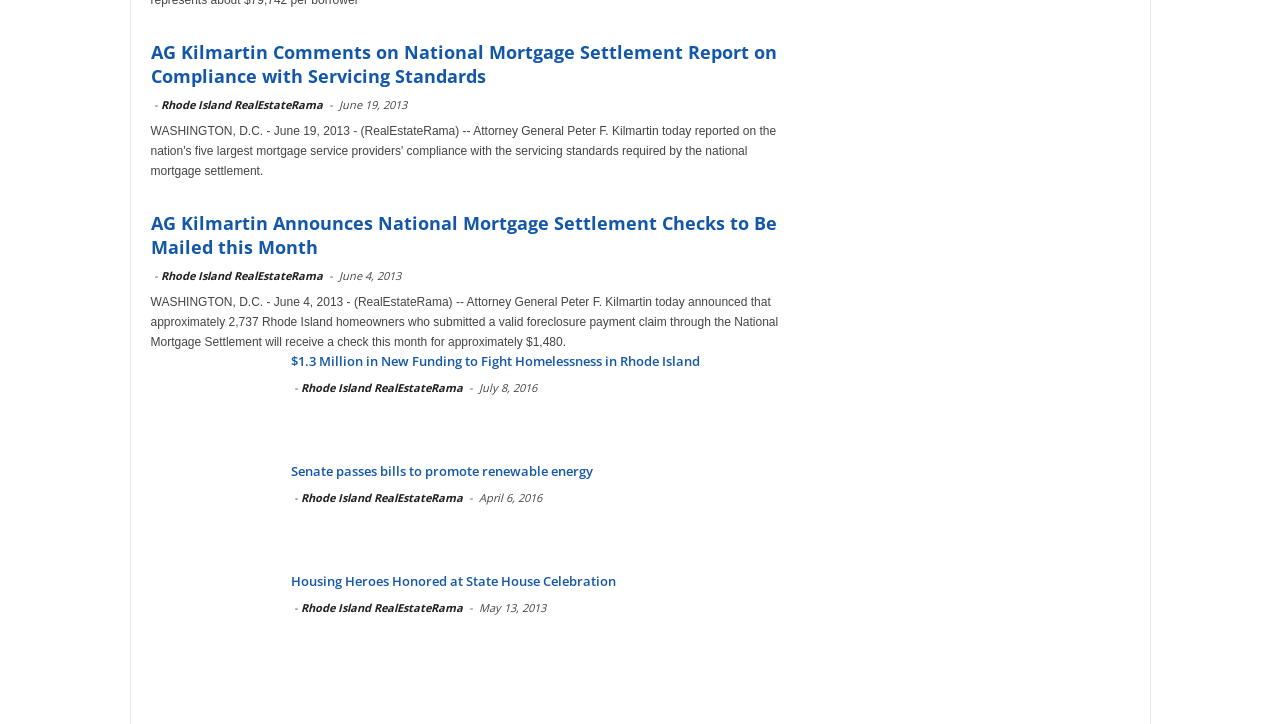Please identify the bounding box coordinates of the region to click in order to complete the given instruction: "Read about the Senate's bills to promote renewable energy". The coordinates should be four float numbers between 0 and 1, i.e., [left, top, right, bottom].

[0.227, 0.638, 0.463, 0.663]